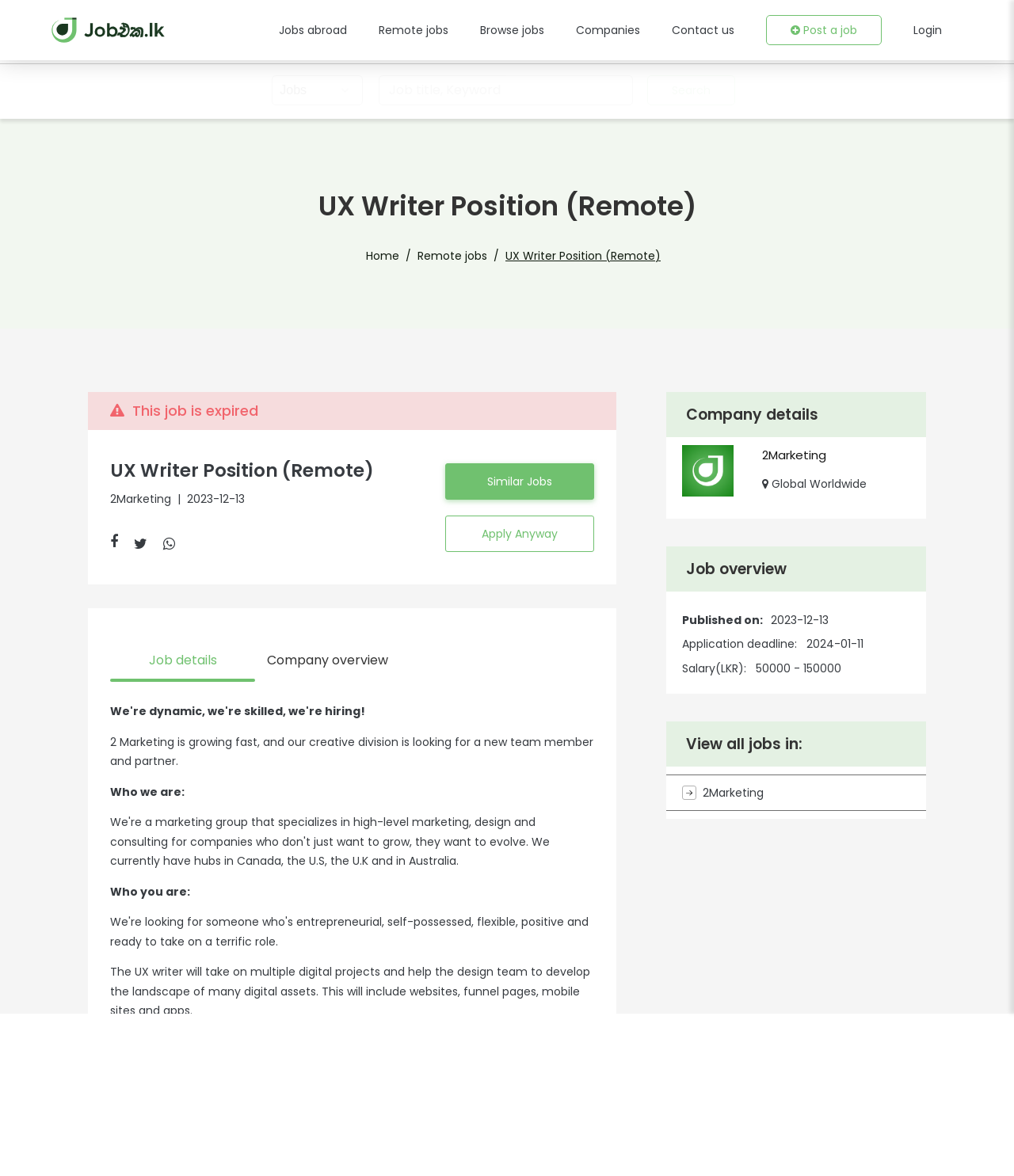Can you determine the main header of this webpage?

UX Writer Position (Remote)